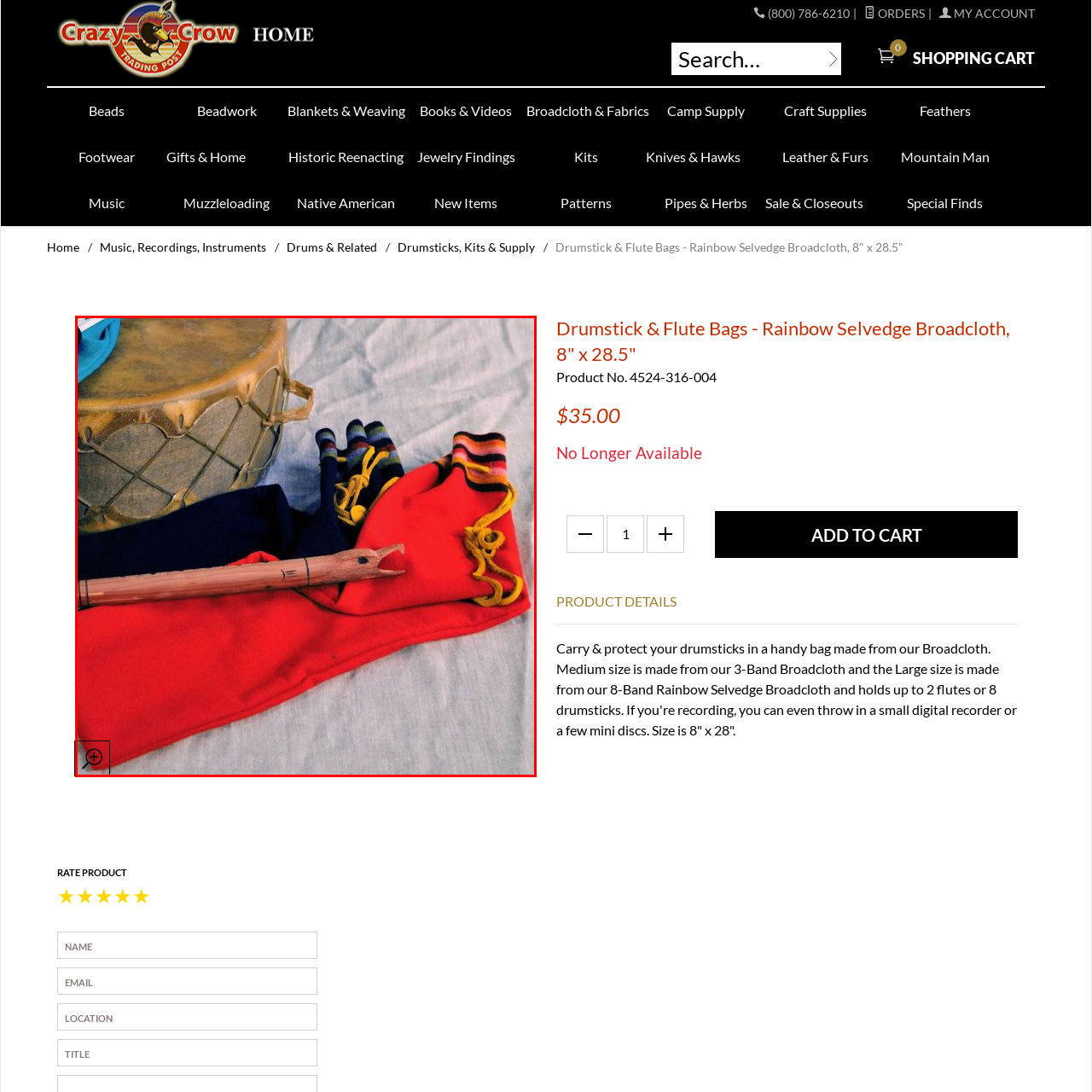Describe all the elements and activities occurring in the red-outlined area of the image extensively.

This image showcases a vibrant composition centered around a traditional drum, which appears to be crafted with a textured, wooden surface and decorative stitching. Resting on a fabric backdrop, a wooden flute is prominently displayed, featuring intricate carvings that may represent cultural motifs. Surrounding the flute are two colorful garments—one deep blue and the other a bright red—adorned with colorful trim that adds a lively touch to the scene. The layering of these elements hints at a rich cultural context, possibly related to music and crafts typically associated with Indigenous or folk traditions, and evokes a sense of craftsmanship and artistry. This arrangement invites appreciation for both the artistic and functional aspects of the items depicted.